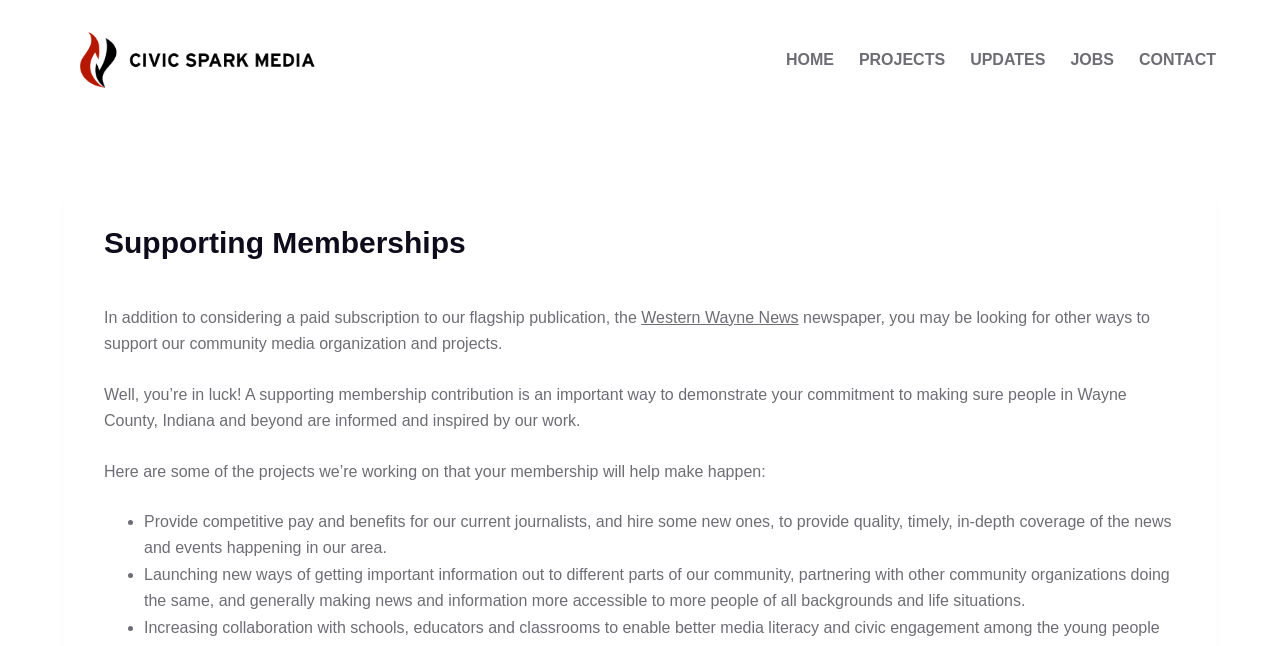Can you specify the bounding box coordinates of the area that needs to be clicked to fulfill the following instruction: "Click the 'Skip to content' link"?

[0.0, 0.0, 0.031, 0.031]